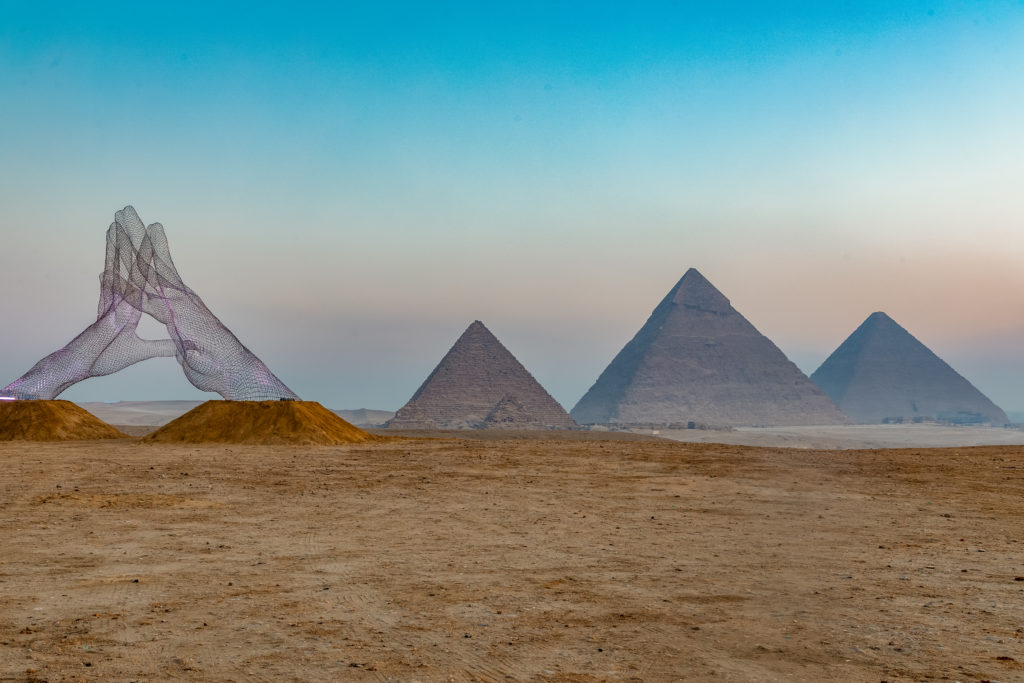What time of day is depicted in the image?
Look at the screenshot and give a one-word or phrase answer.

dawn or dusk